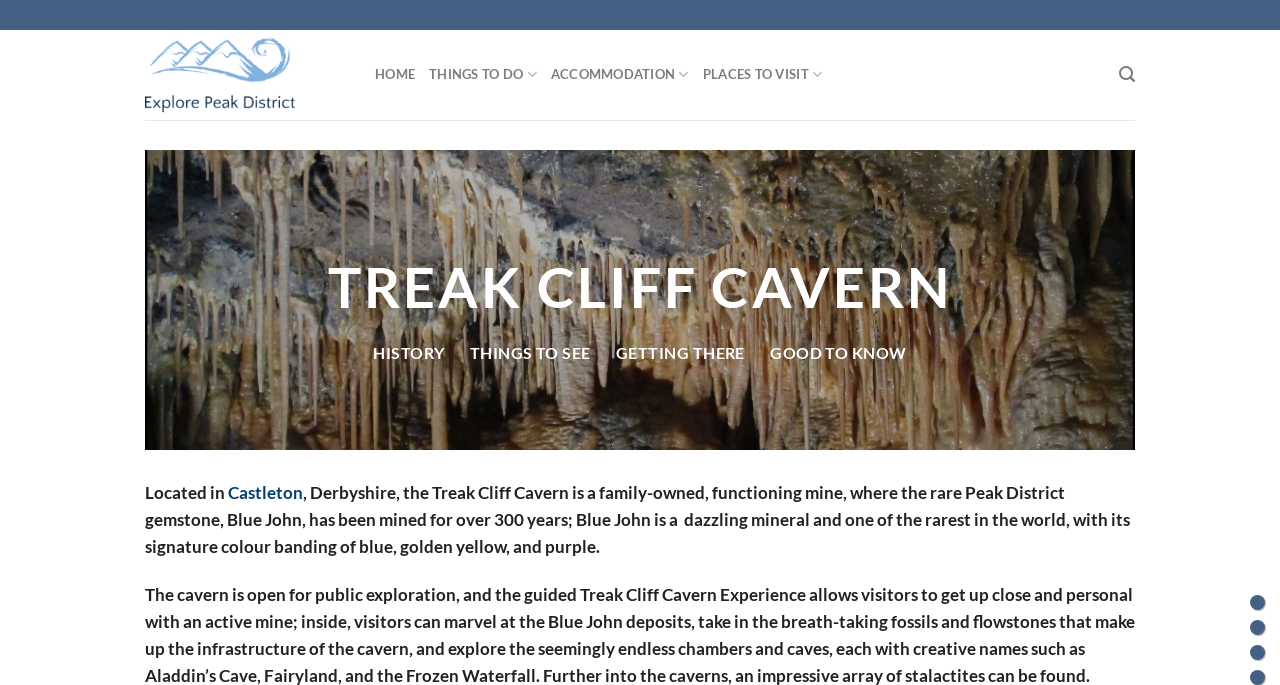What is the color banding of Blue John?
Provide a detailed answer to the question, using the image to inform your response.

I found the answer by reading the text '...Blue John is a dazzling mineral and one of the rarest in the world, with its signature colour banding of blue, golden yellow, and purple...' which describes the color banding of Blue John.